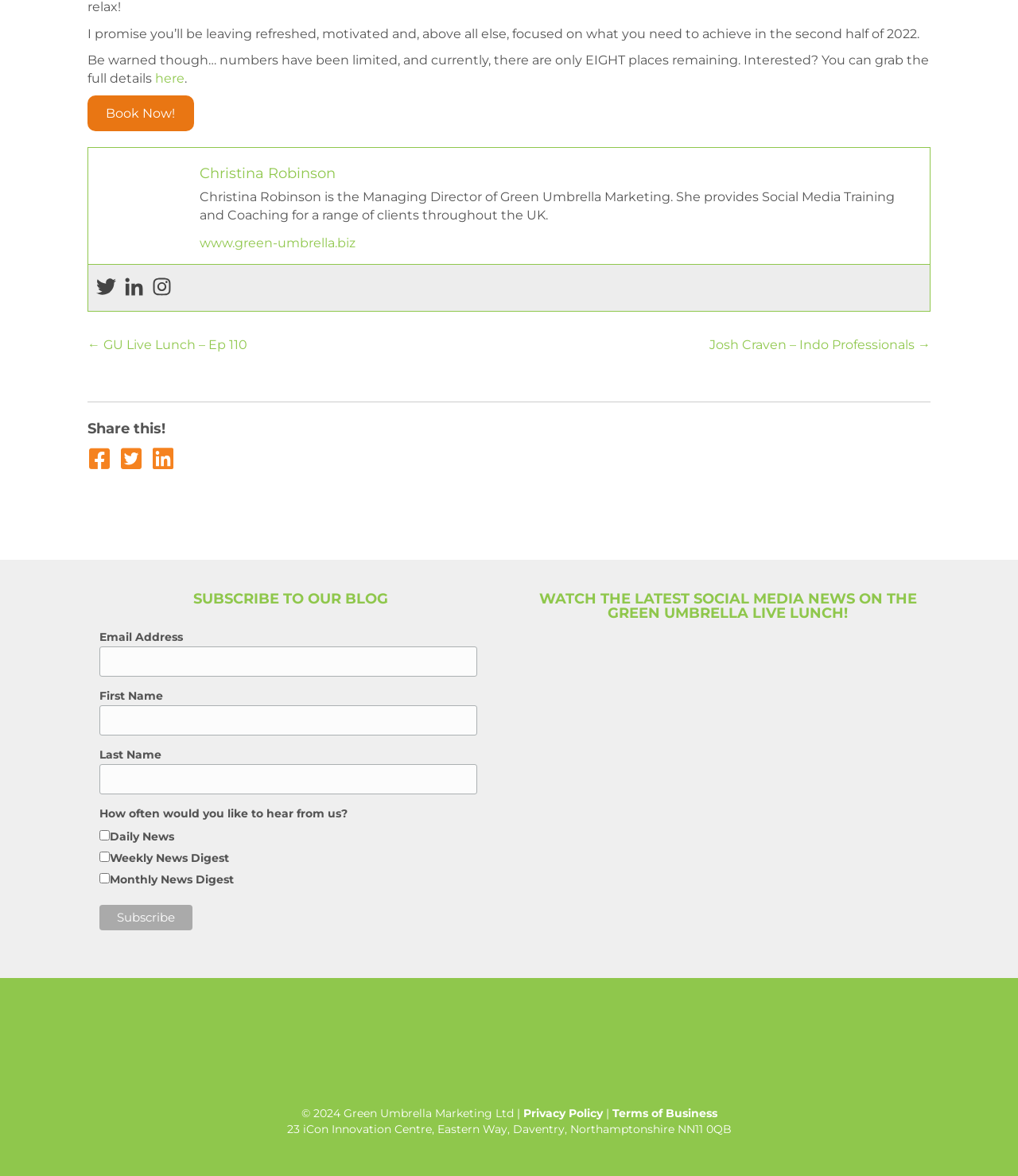Locate the bounding box coordinates of the clickable region necessary to complete the following instruction: "Subscribe to the blog". Provide the coordinates in the format of four float numbers between 0 and 1, i.e., [left, top, right, bottom].

[0.098, 0.769, 0.189, 0.791]